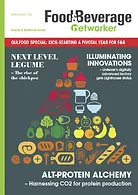Respond to the following question using a concise word or phrase: 
What is the focus of the 'Next Level Legume' section?

Rise of chickpeas